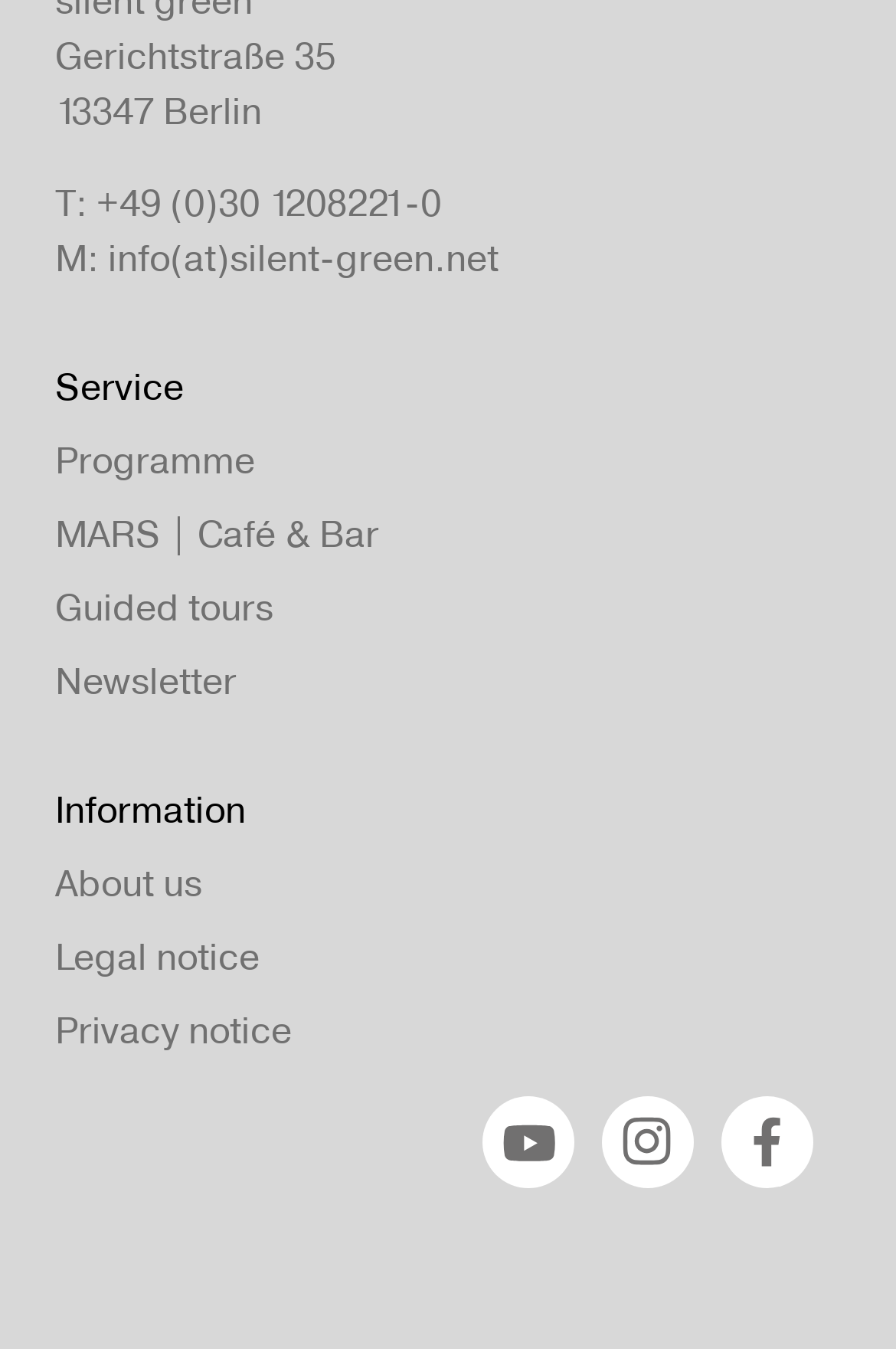Specify the bounding box coordinates of the area to click in order to execute this command: 'Visit Silent Green on Youtube'. The coordinates should consist of four float numbers ranging from 0 to 1, and should be formatted as [left, top, right, bottom].

[0.538, 0.813, 0.641, 0.881]